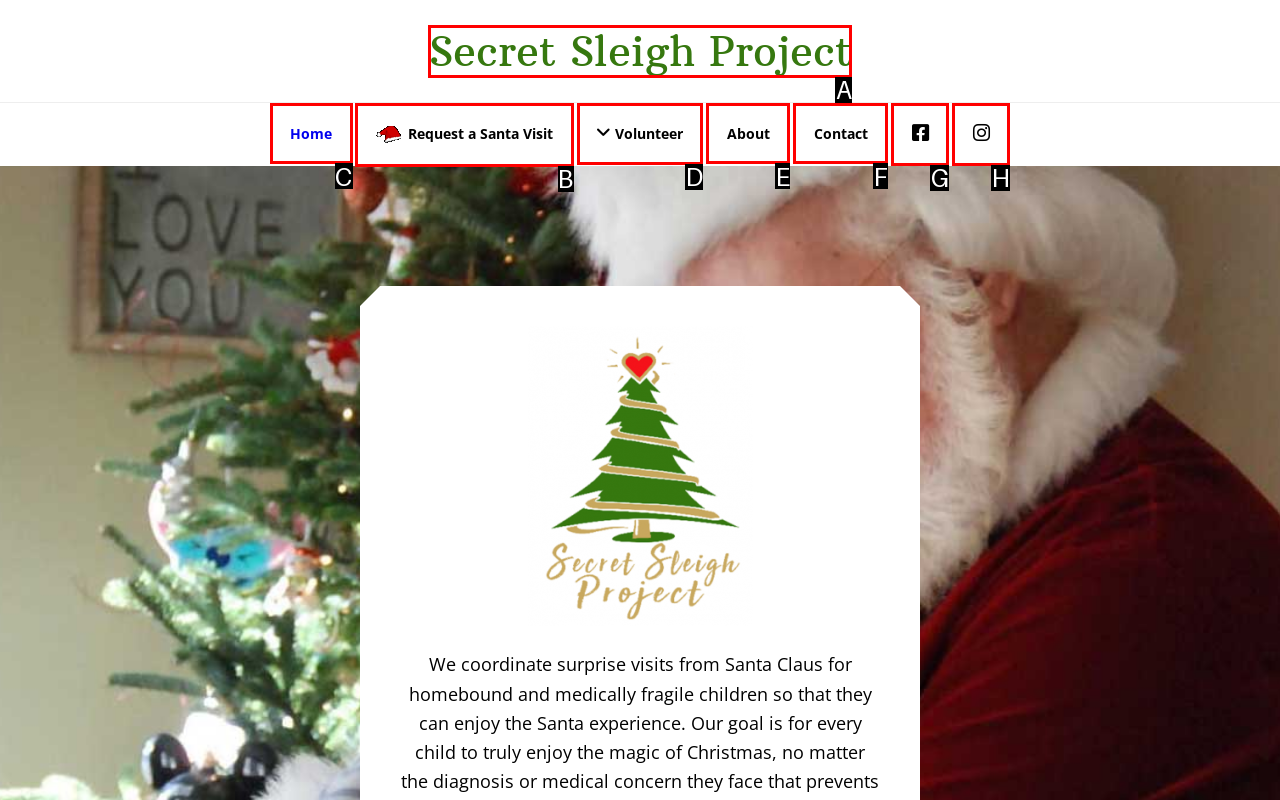Select the correct HTML element to complete the following task: request a Santa visit
Provide the letter of the choice directly from the given options.

B